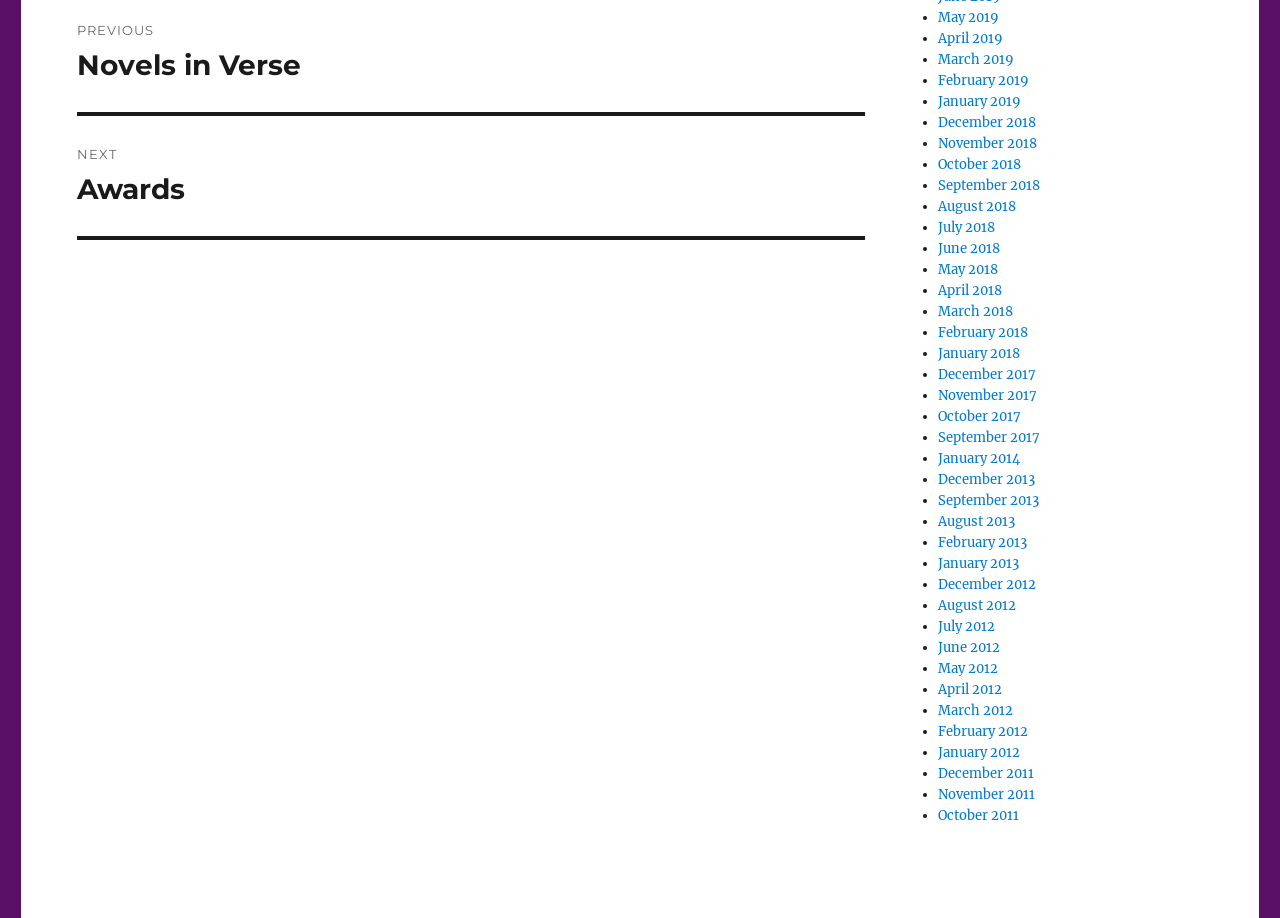Locate the bounding box coordinates for the element described below: "Next Next post: Awards". The coordinates must be four float values between 0 and 1, formatted as [left, top, right, bottom].

[0.06, 0.126, 0.676, 0.257]